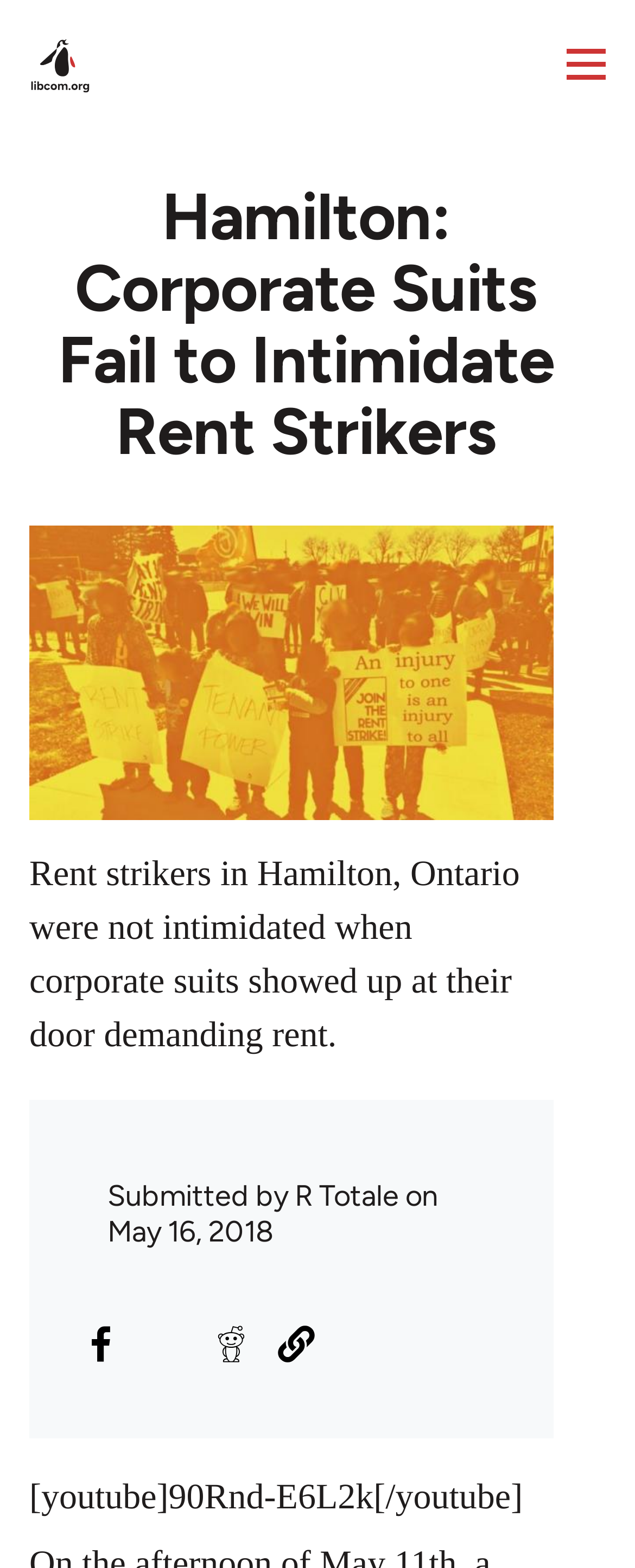Identify the bounding box for the UI element specified in this description: "Skip to main content". The coordinates must be four float numbers between 0 and 1, formatted as [left, top, right, bottom].

[0.0, 0.0, 1.0, 0.019]